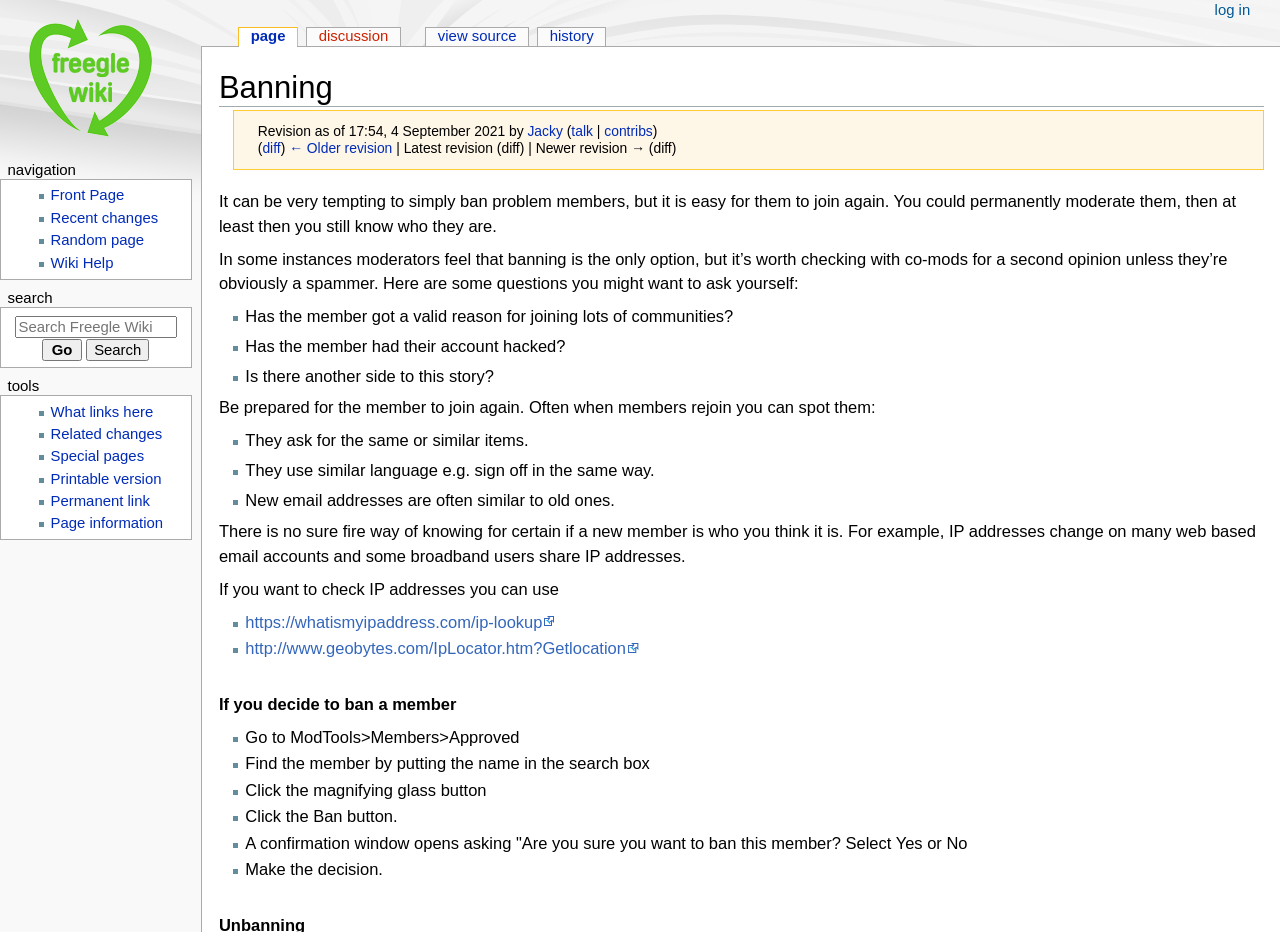Locate the bounding box coordinates of the area where you should click to accomplish the instruction: "Search Freegle Wiki".

[0.011, 0.339, 0.138, 0.362]